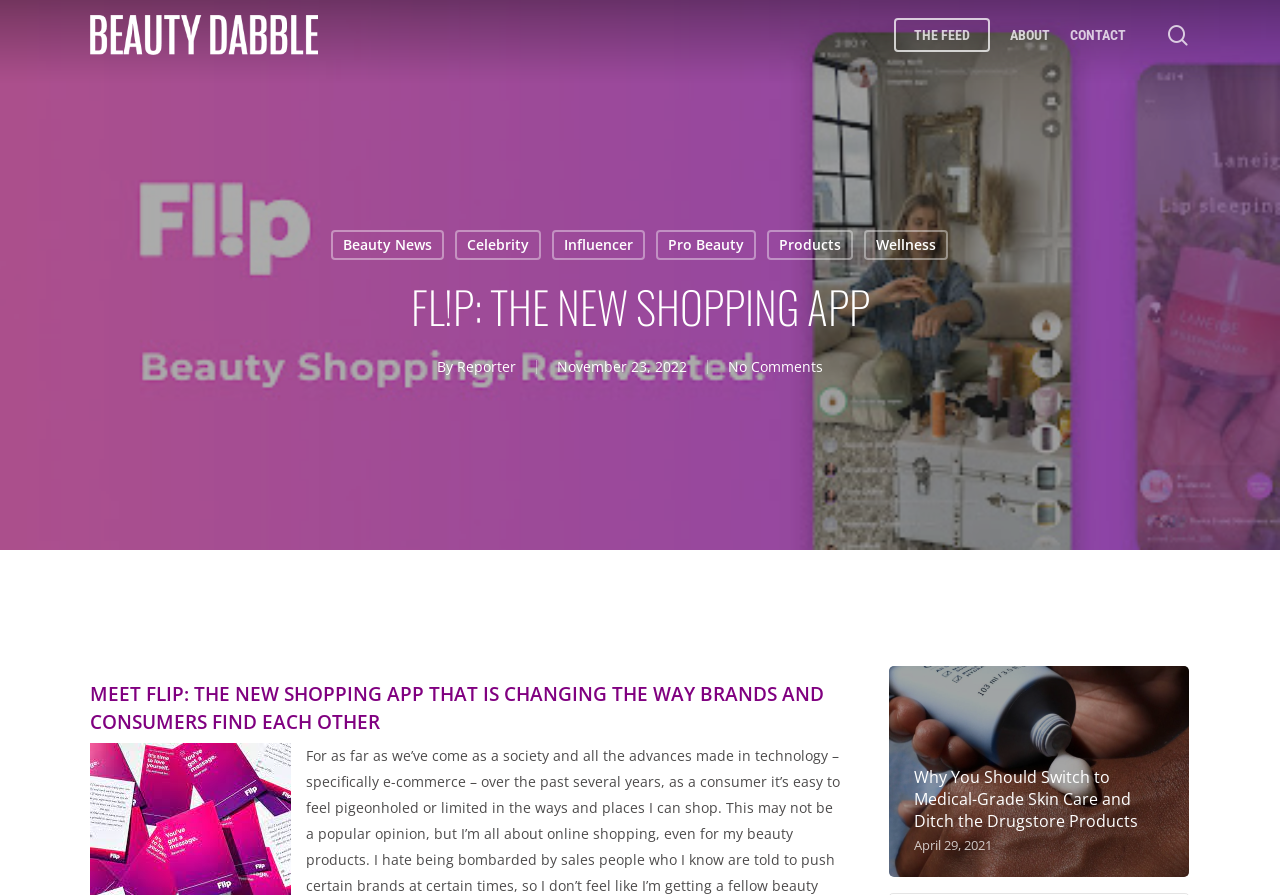Identify the bounding box for the UI element specified in this description: "Products". The coordinates must be four float numbers between 0 and 1, formatted as [left, top, right, bottom].

[0.599, 0.257, 0.666, 0.291]